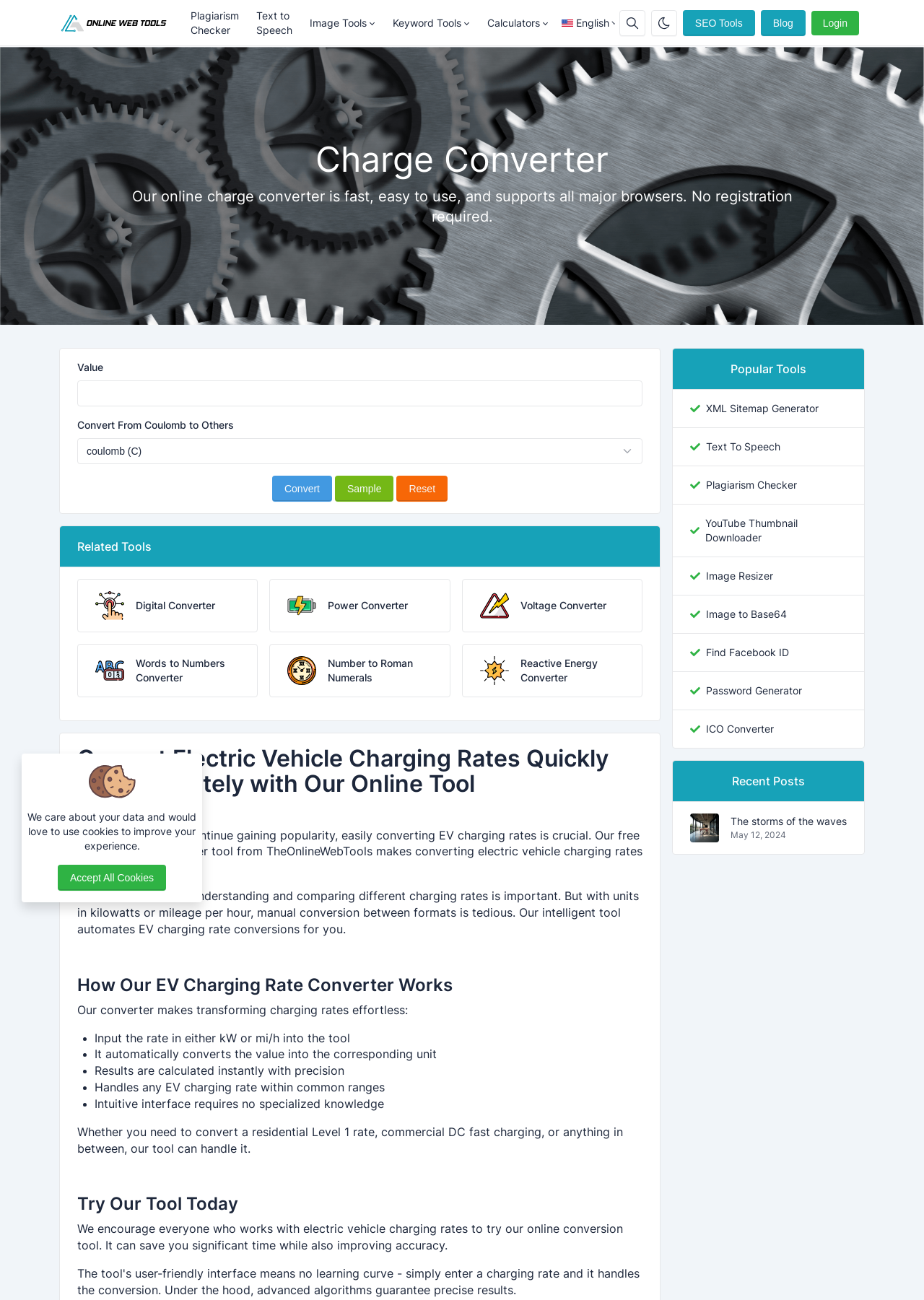Craft a detailed narrative of the webpage's structure and content.

This webpage is a charge converter tool that allows users to easily convert between different units of electric charge, such as coulombs, milliampere-hours, and ampere-hours. At the top of the page, there is a navigation bar with links to other tools and services, including SEO tools, a blog, and a login feature. There is also a search box and a button to enable dark mode.

Below the navigation bar, there is a heading that reads "Charge Converter" and a brief description of the tool. The converter itself is located in the center of the page, with input fields and buttons to select the units to convert from and to. There are also buttons to convert, sample, and reset the input values.

On the right side of the page, there are links to related tools, including digital, power, and voltage converters, as well as a words to numbers converter and a number to Roman numerals converter. Each link has an accompanying image.

Further down the page, there is a section that explains how the EV charging rate converter works, with a step-by-step guide on how to use the tool. There is also a section that encourages users to try the tool, highlighting its benefits and features.

At the bottom of the page, there are two columns of links to popular tools and recent posts. The popular tools section includes links to an XML sitemap generator, a text-to-speech converter, a plagiarism checker, and several image-related tools. The recent posts section appears to be empty.

Throughout the page, there are several images, including a logo for TheOnlineWebTools.com and icons for the various tools and services listed.